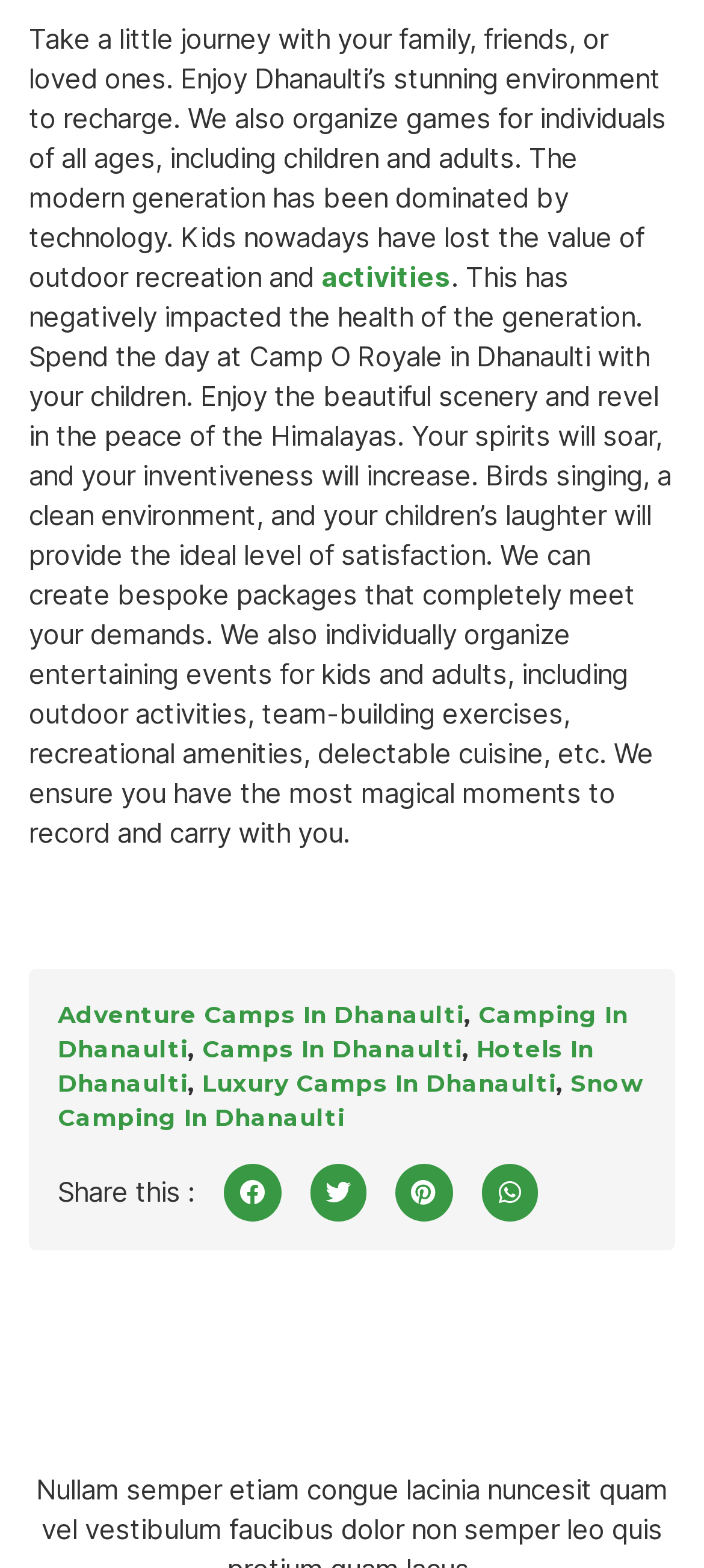Indicate the bounding box coordinates of the clickable region to achieve the following instruction: "Click on activities."

[0.456, 0.166, 0.641, 0.188]